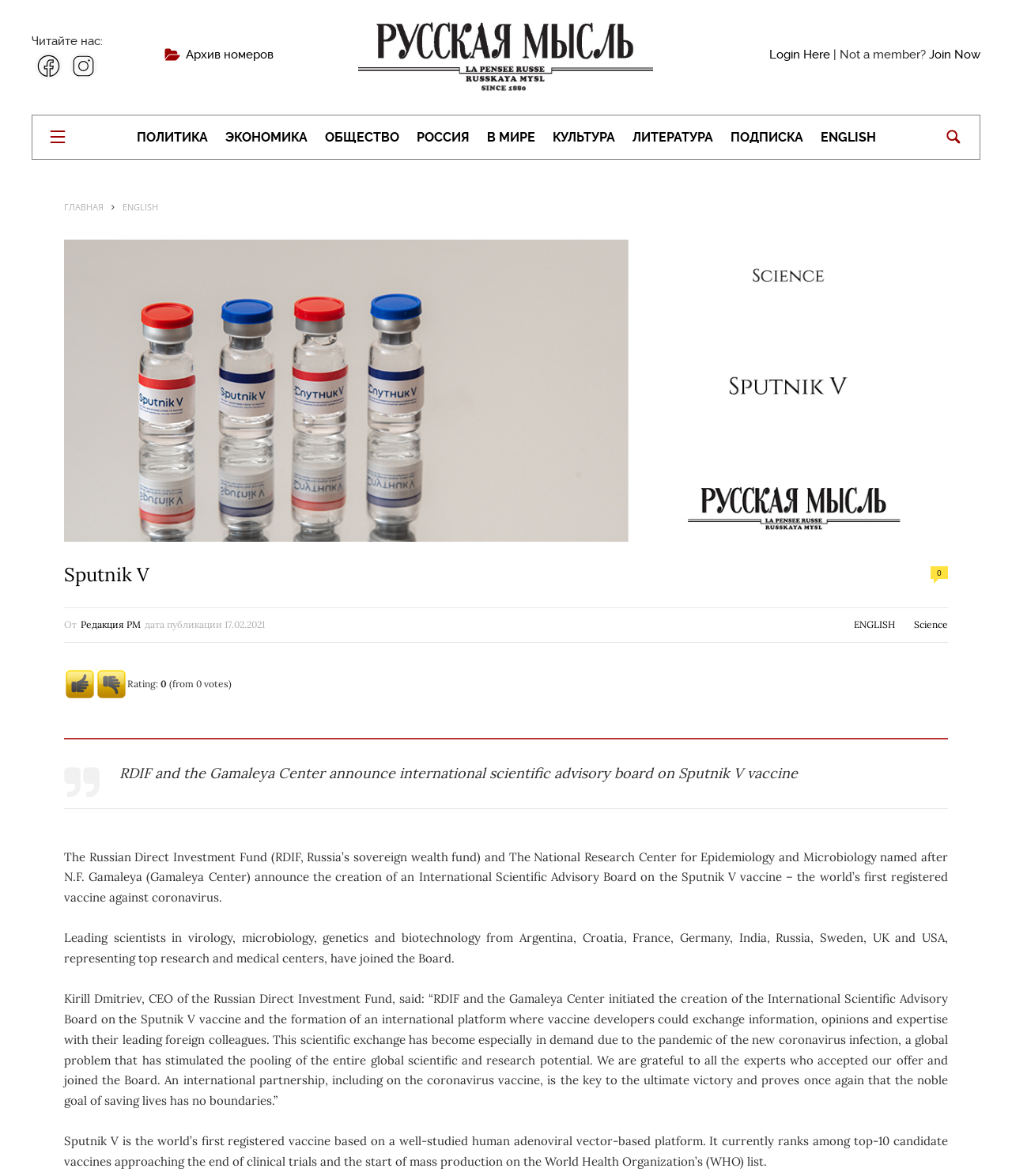Please identify the bounding box coordinates of the area that needs to be clicked to follow this instruction: "Read the article about Sputnik V vaccine".

[0.063, 0.627, 0.937, 0.688]